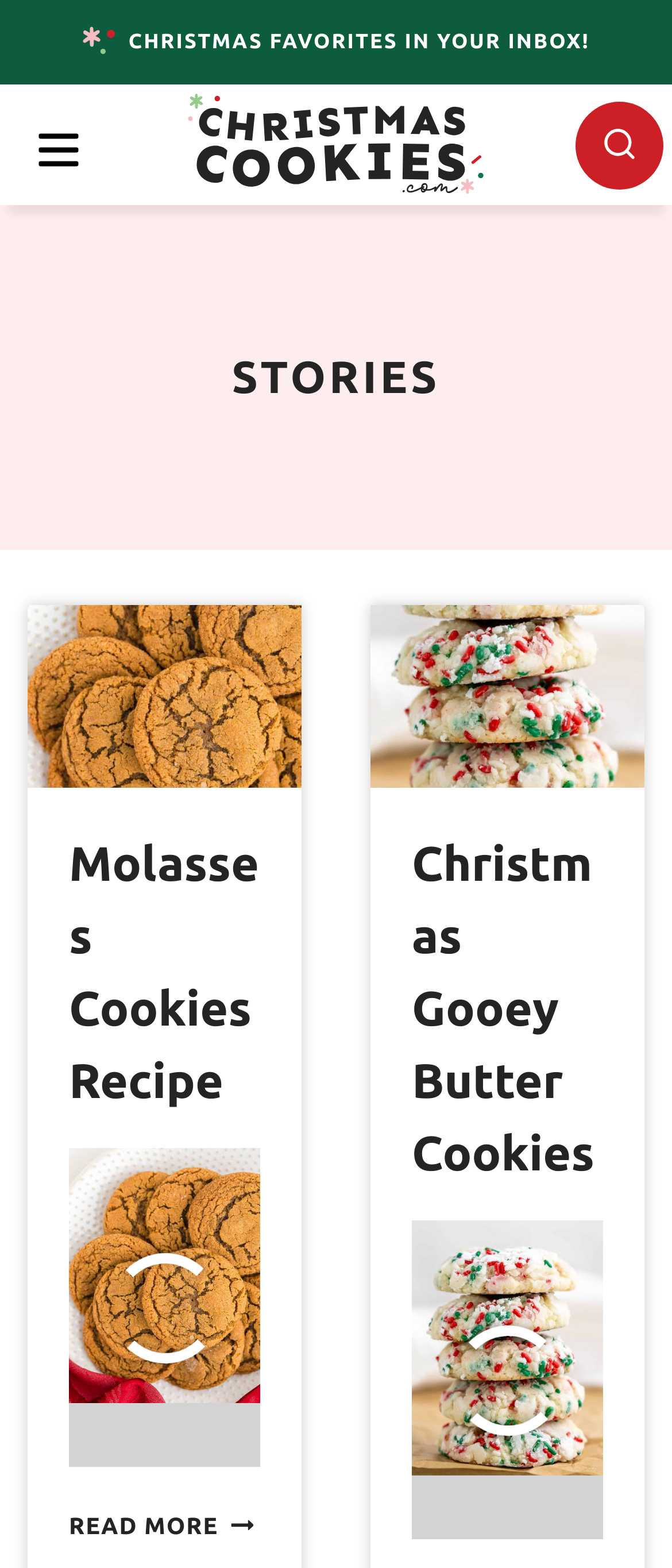Locate the UI element that matches the description Search in the webpage screenshot. Return the bounding box coordinates in the format (top-left x, top-left y, bottom-right x, bottom-right y), with values ranging from 0 to 1.

[0.856, 0.065, 0.987, 0.121]